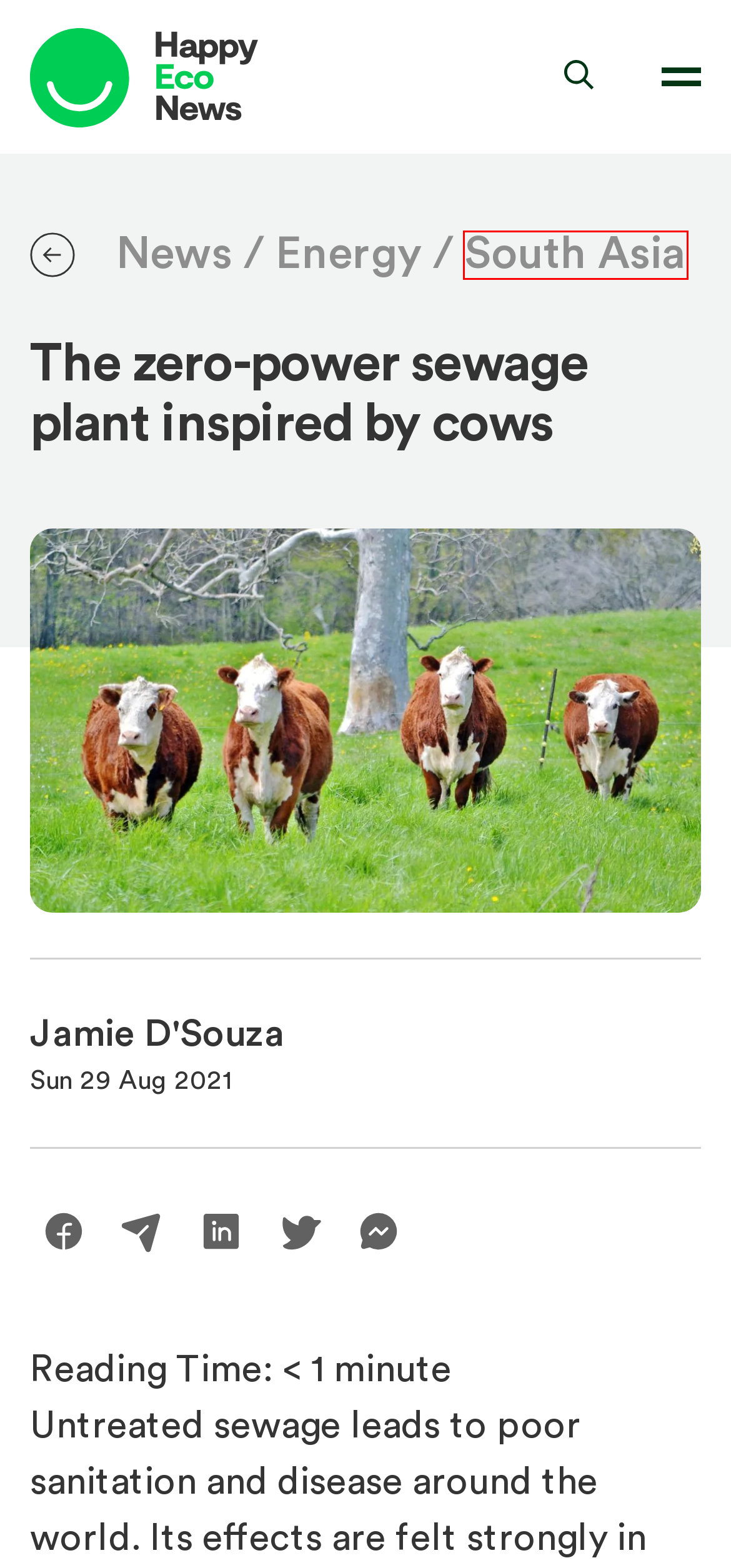Review the webpage screenshot and focus on the UI element within the red bounding box. Select the best-matching webpage description for the new webpage that follows after clicking the highlighted element. Here are the candidates:
A. Happy Eco News | Know Action | Good & Positive Climate News
B. Business | Happy Eco News
C. Jamie D'Souza, Author at Happy Eco News
D. South Asia | Happy Eco News
E. Transportation | Happy Eco News
F. Debunking EV EMF Emissions Heath Threat | Happy Eco News
G. Know Action. | Happy Eco News | Climate Action
H. Food | Happy Eco News

D